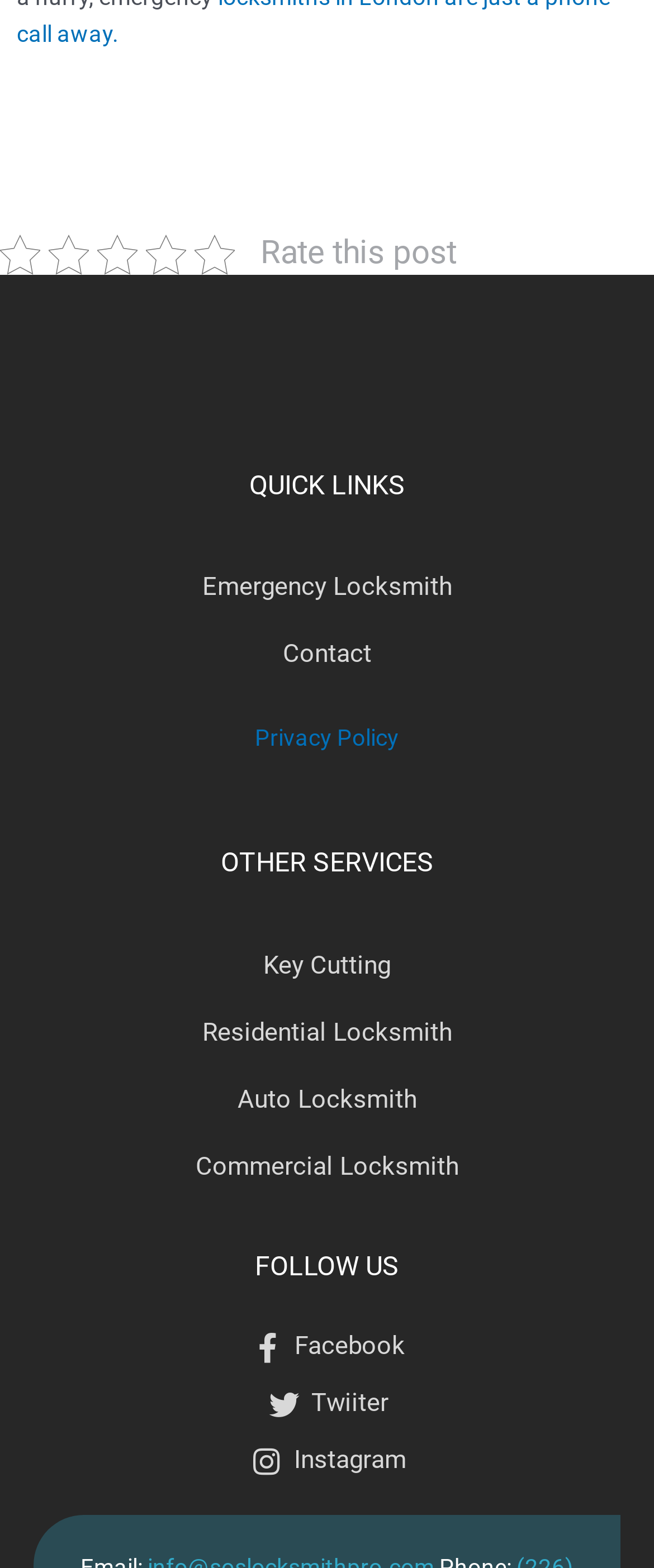Please find the bounding box coordinates of the element that you should click to achieve the following instruction: "Follow on Facebook". The coordinates should be presented as four float numbers between 0 and 1: [left, top, right, bottom].

[0.051, 0.846, 0.949, 0.873]